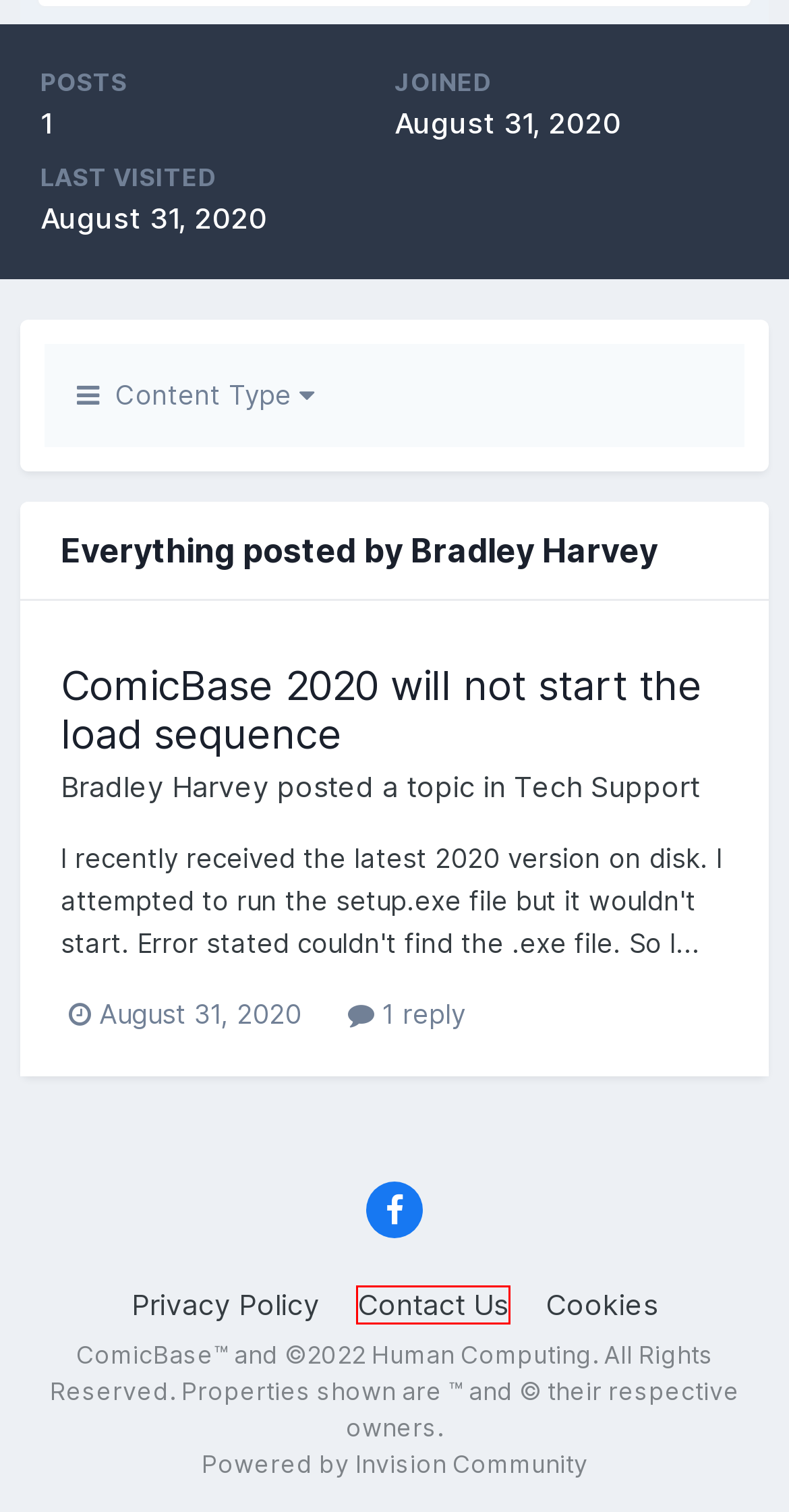Given a webpage screenshot featuring a red rectangle around a UI element, please determine the best description for the new webpage that appears after the element within the bounding box is clicked. The options are:
A. Bradley Harvey - ComicBase User Community
B. The scalable creator and customer community platform - Invision Community
C. ComicBase
D. Tech Support - ComicBase User Community
E. Cookies - ComicBase User Community
F. ComicBase 2020 will not start the load sequence - Tech Support - ComicBase User Community
G. Privacy Notice
H. Forums - ComicBase User Community

C